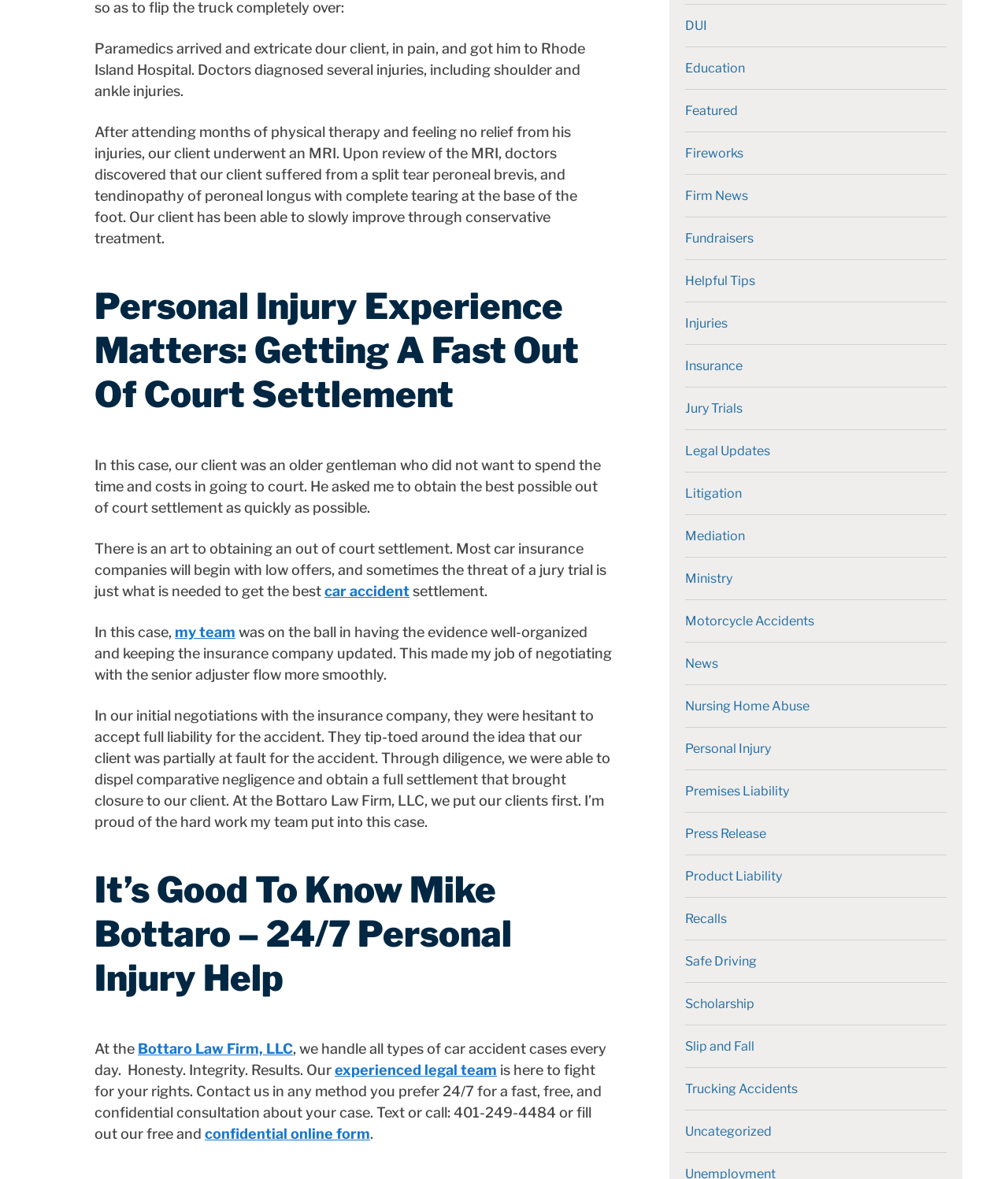What is the contact method mentioned in the webpage?
Your answer should be a single word or phrase derived from the screenshot.

Text or call 401-249-4484